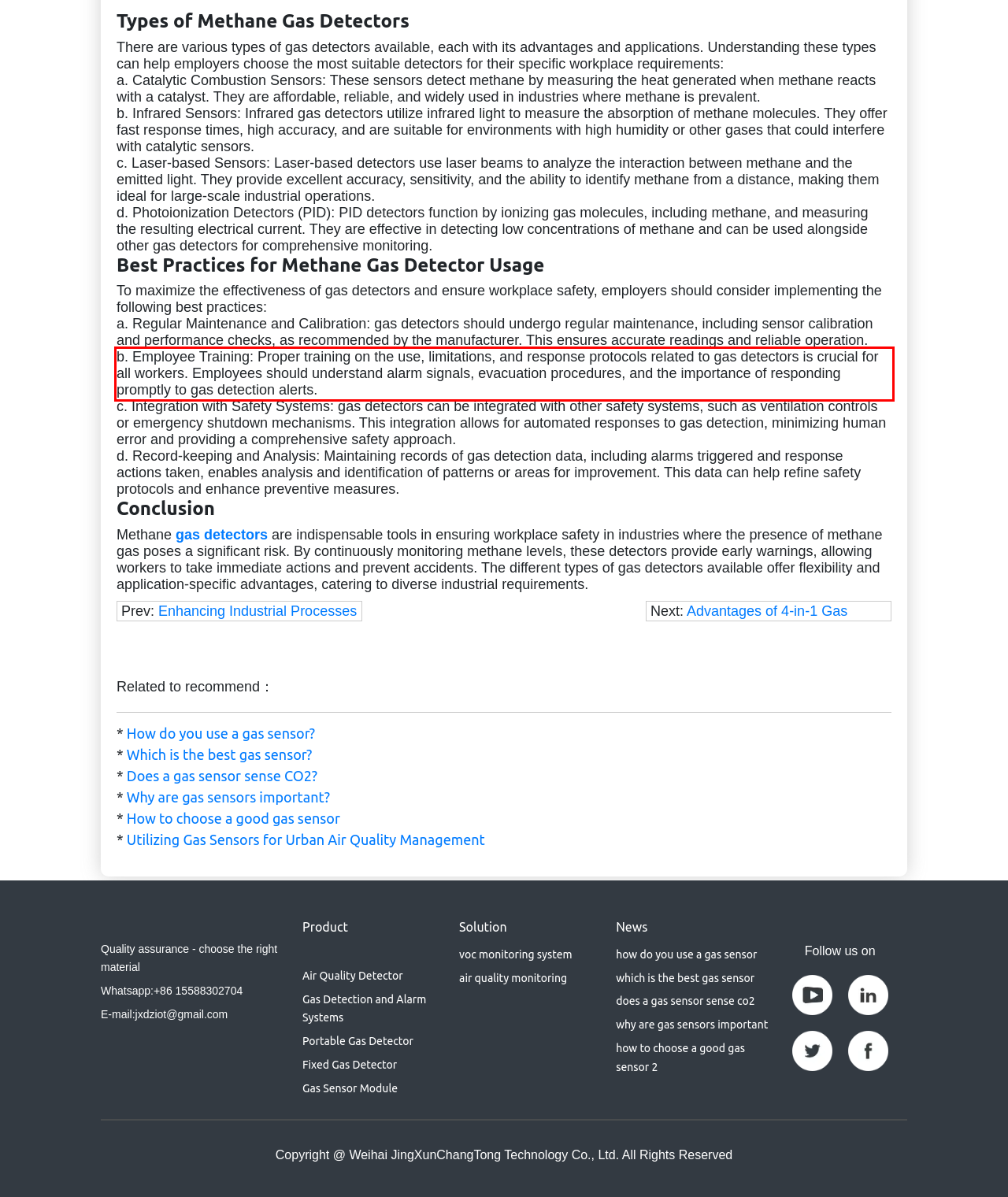Examine the webpage screenshot, find the red bounding box, and extract the text content within this marked area.

b. Employee Training: Proper training on the use, limitations, and response protocols related to gas detectors is crucial for all workers. Employees should understand alarm signals, evacuation procedures, and the importance of responding promptly to gas detection alerts.